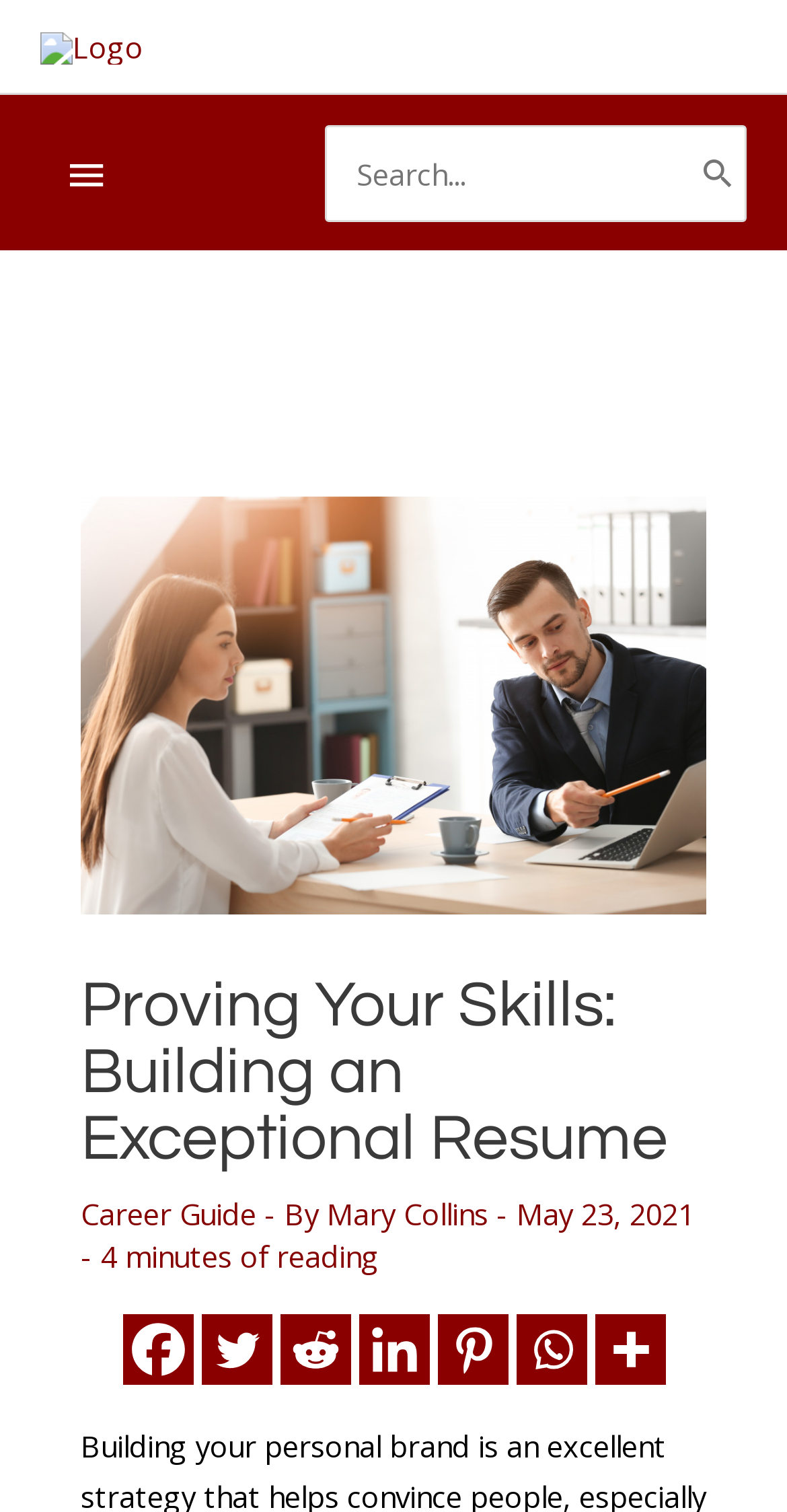What is the topic of the main image?
Give a detailed explanation using the information visible in the image.

I found the topic of the main image by looking at the image description, which says 'reading a resume'.